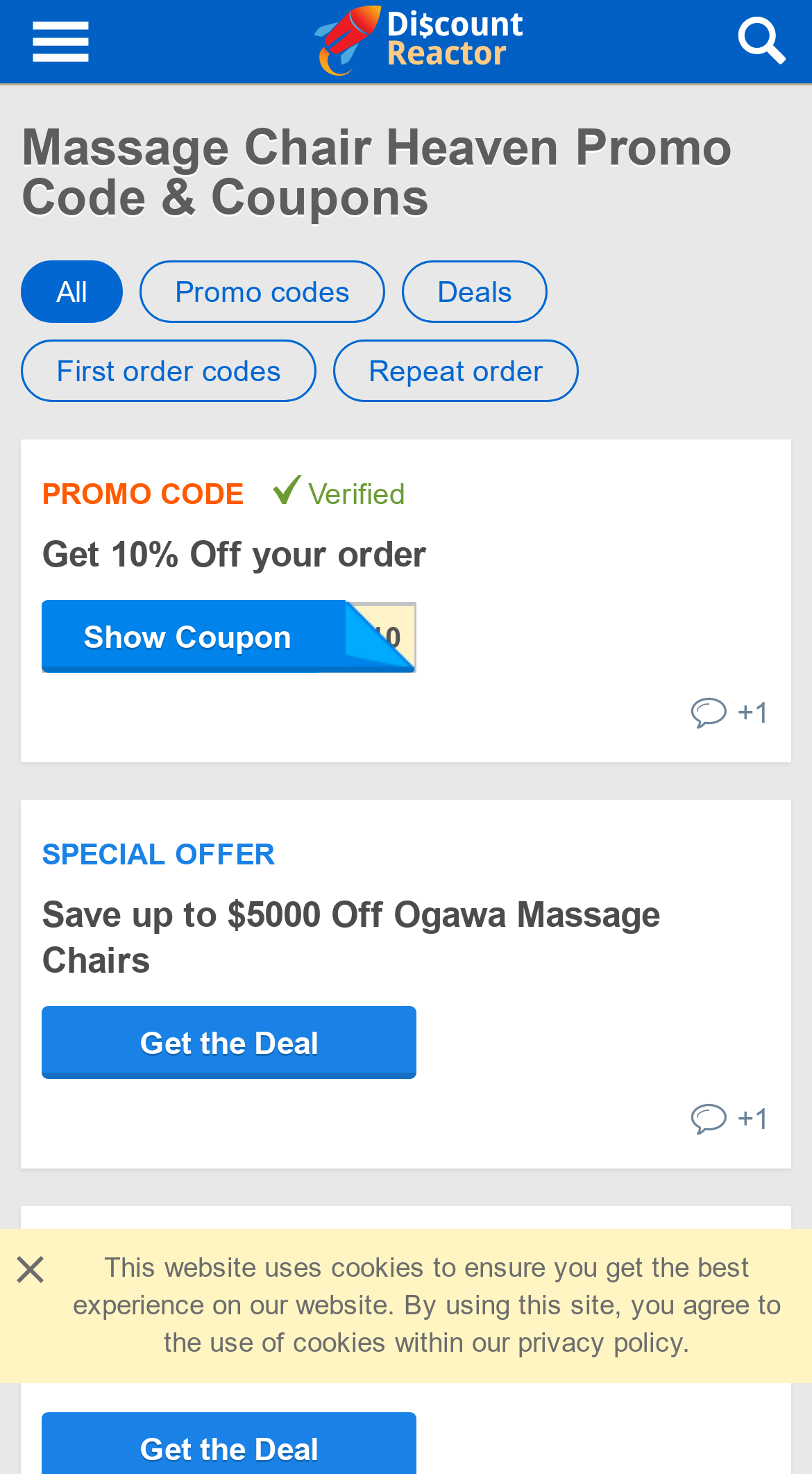Find the bounding box coordinates of the clickable area that will achieve the following instruction: "Click Get 10% Off your order".

[0.051, 0.363, 0.526, 0.39]